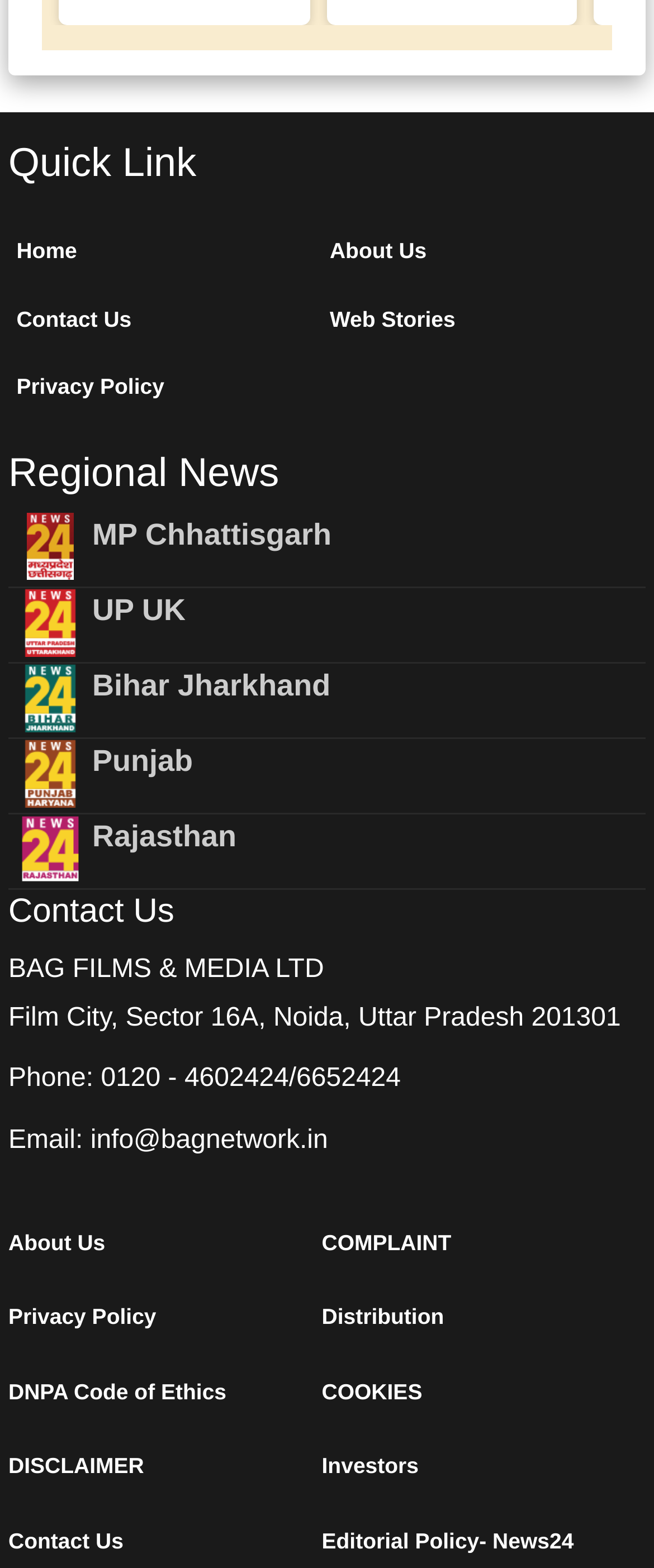What is the email address to contact?
Please provide a single word or phrase answer based on the image.

info@bagnetwork.in